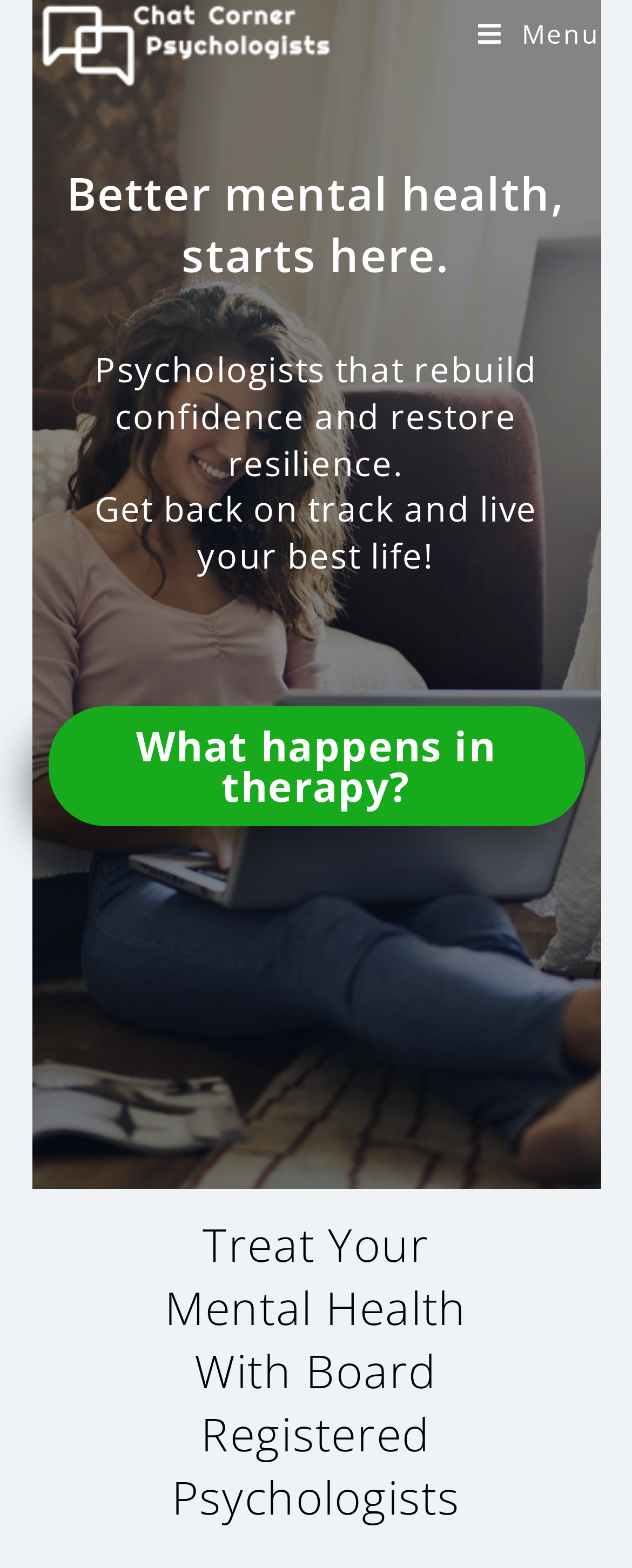Provide a thorough and detailed response to the question by examining the image: 
What is the logo of the website?

The logo of the website is an image with the text 'Chat Corner Psychologists' which is located at the top left corner of the webpage, inside a layout table.